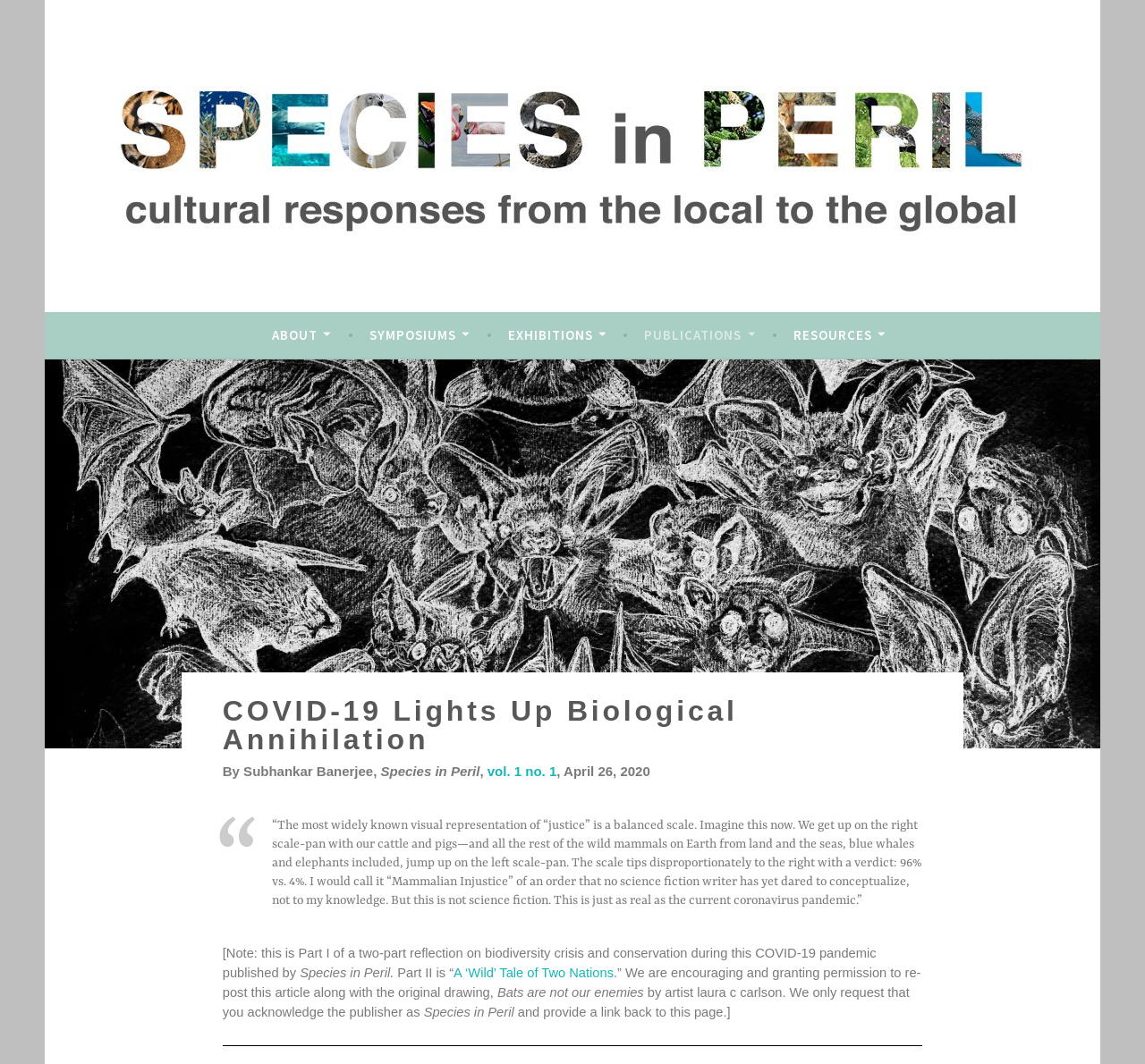What is the name of the artist who created the original drawing?
Please provide a full and detailed response to the question.

The name of the artist who created the original drawing can be found in the text 'We are encouraging and granting permission to re-post this article along with the original drawing, by artist laura c carlson'.